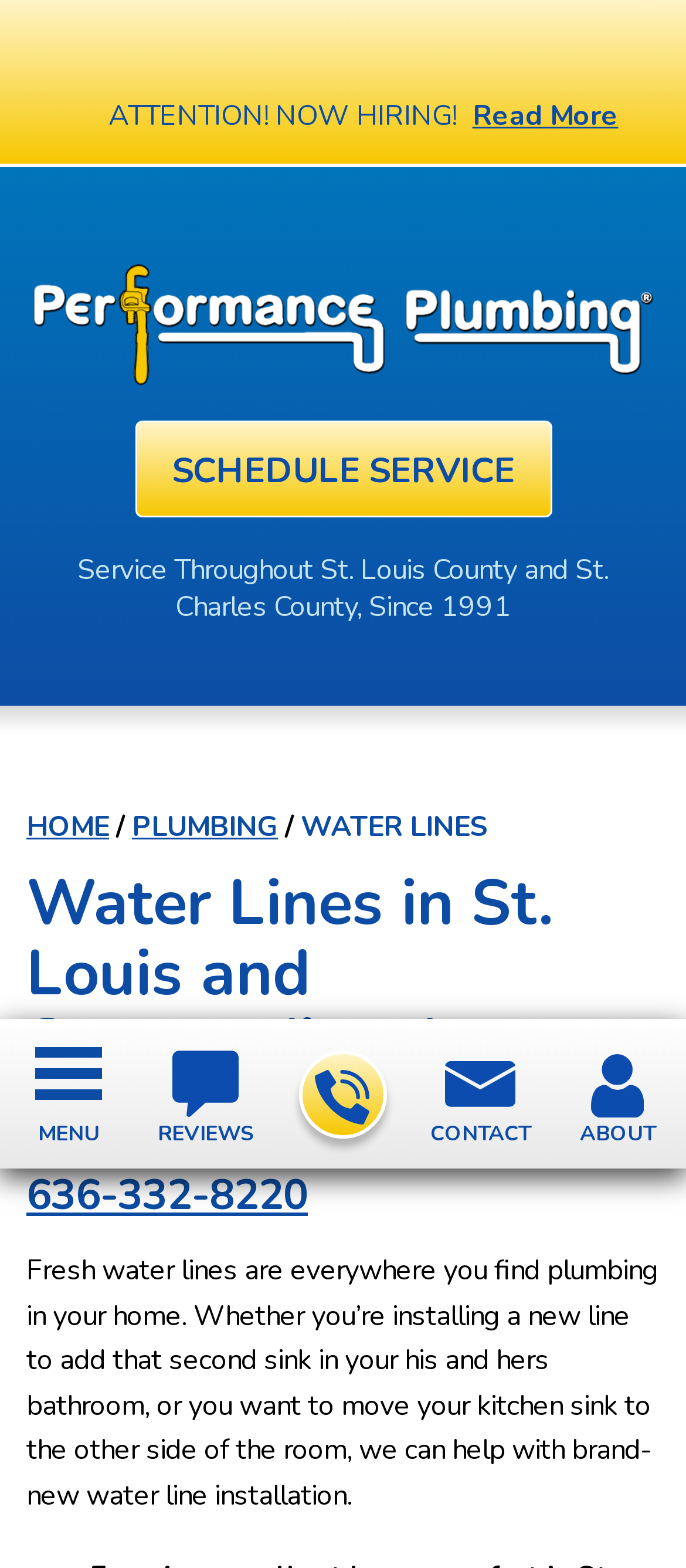How long has the company been in business? Based on the screenshot, please respond with a single word or phrase.

Since 1991